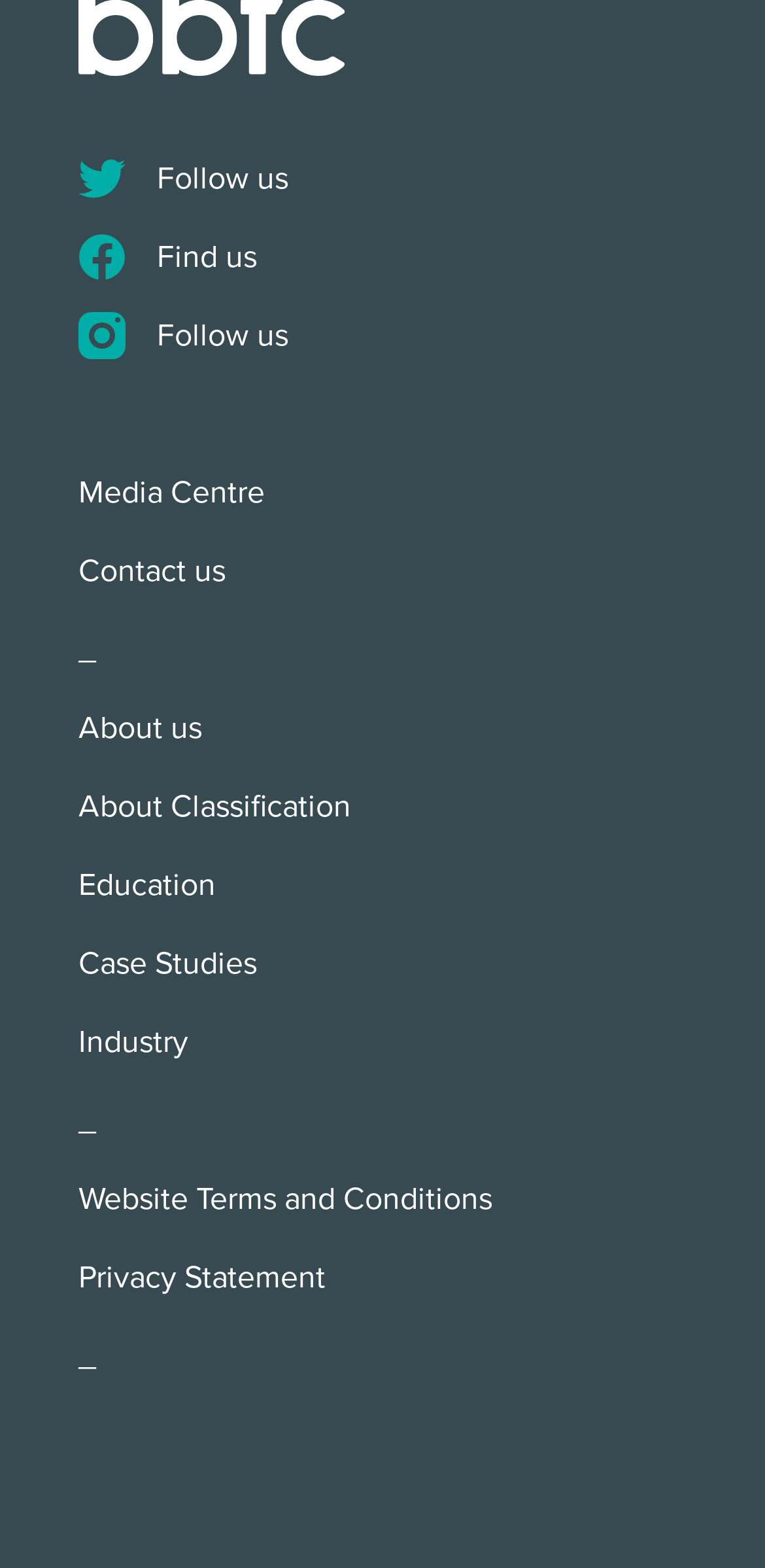Identify the bounding box for the described UI element: "Industry".

[0.103, 0.649, 0.897, 0.699]